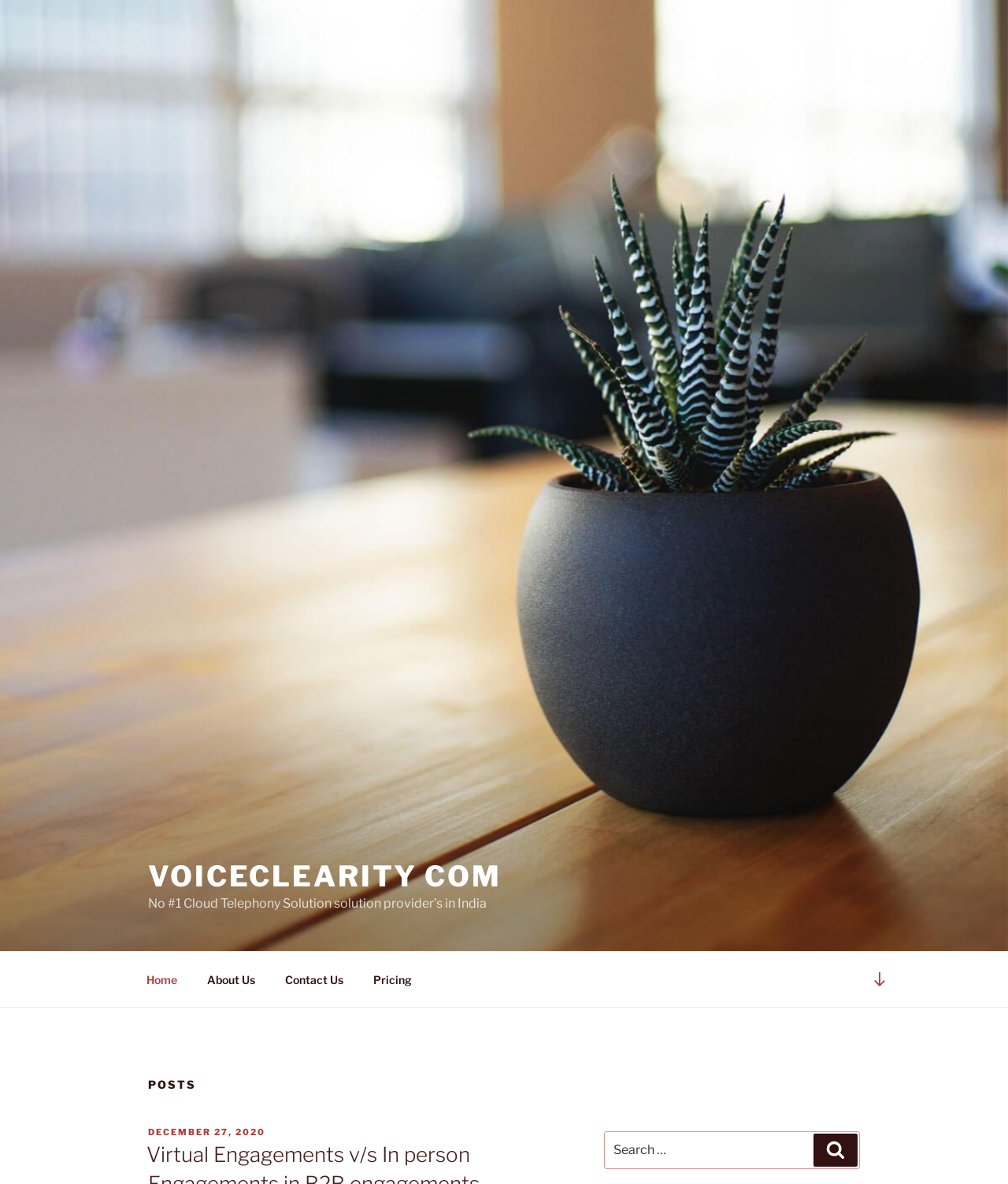Please specify the bounding box coordinates of the clickable section necessary to execute the following command: "Click on the 'Home' link".

[0.131, 0.811, 0.189, 0.843]